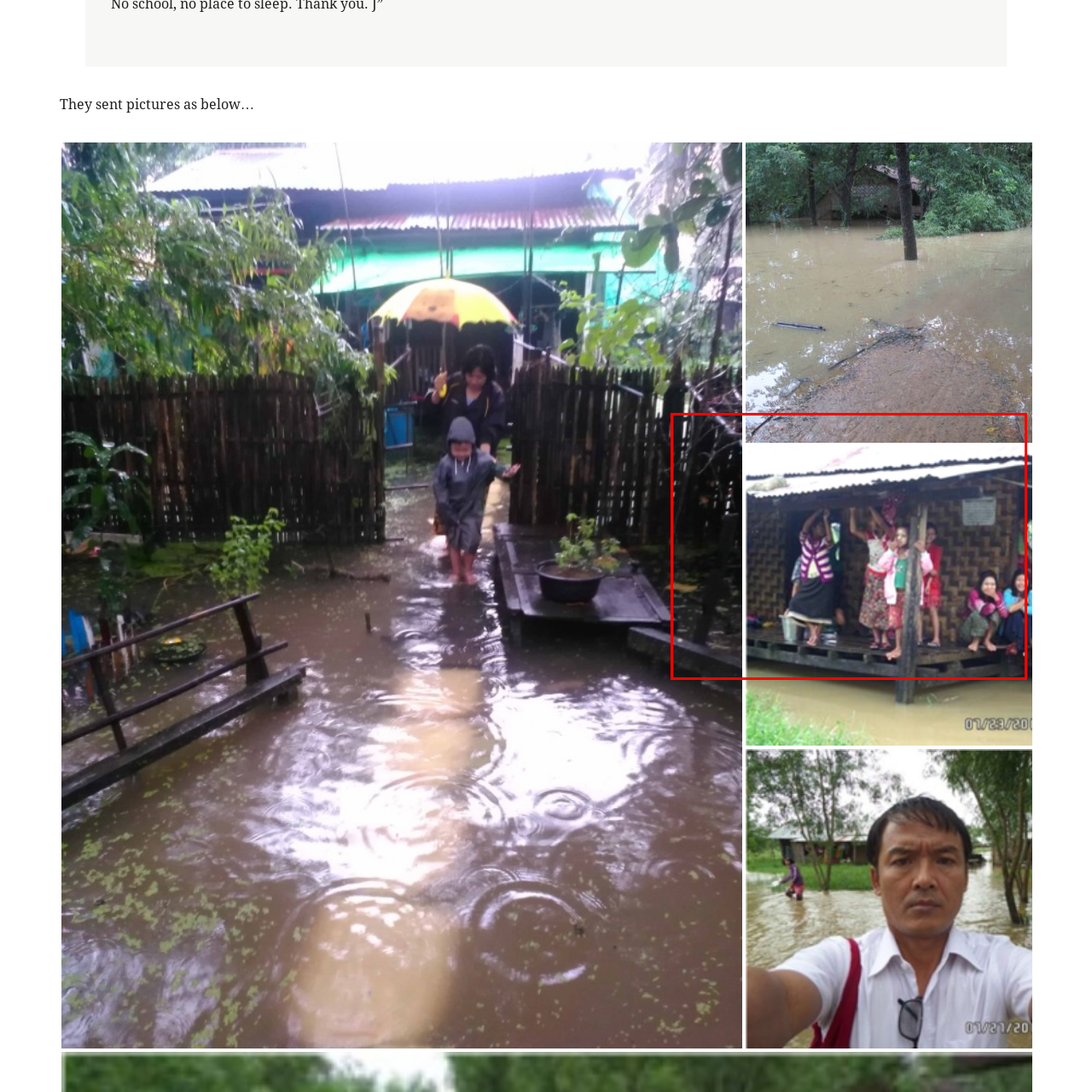Pay attention to the image inside the red rectangle, What is the structure in the background? Answer briefly with a single word or phrase.

A simple wooden house